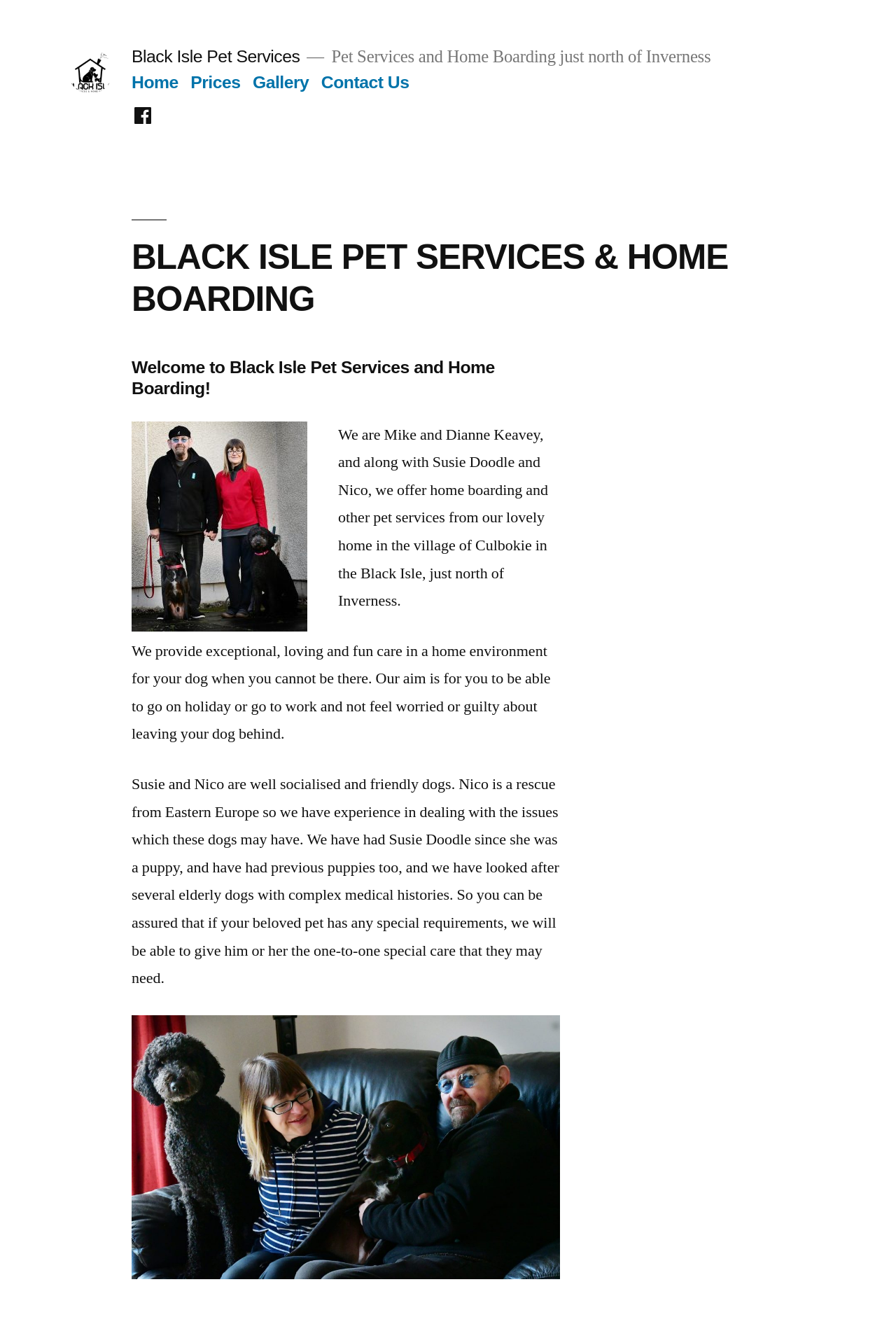Bounding box coordinates are given in the format (top-left x, top-left y, bottom-right x, bottom-right y). All values should be floating point numbers between 0 and 1. Provide the bounding box coordinate for the UI element described as: Home

[0.147, 0.055, 0.199, 0.069]